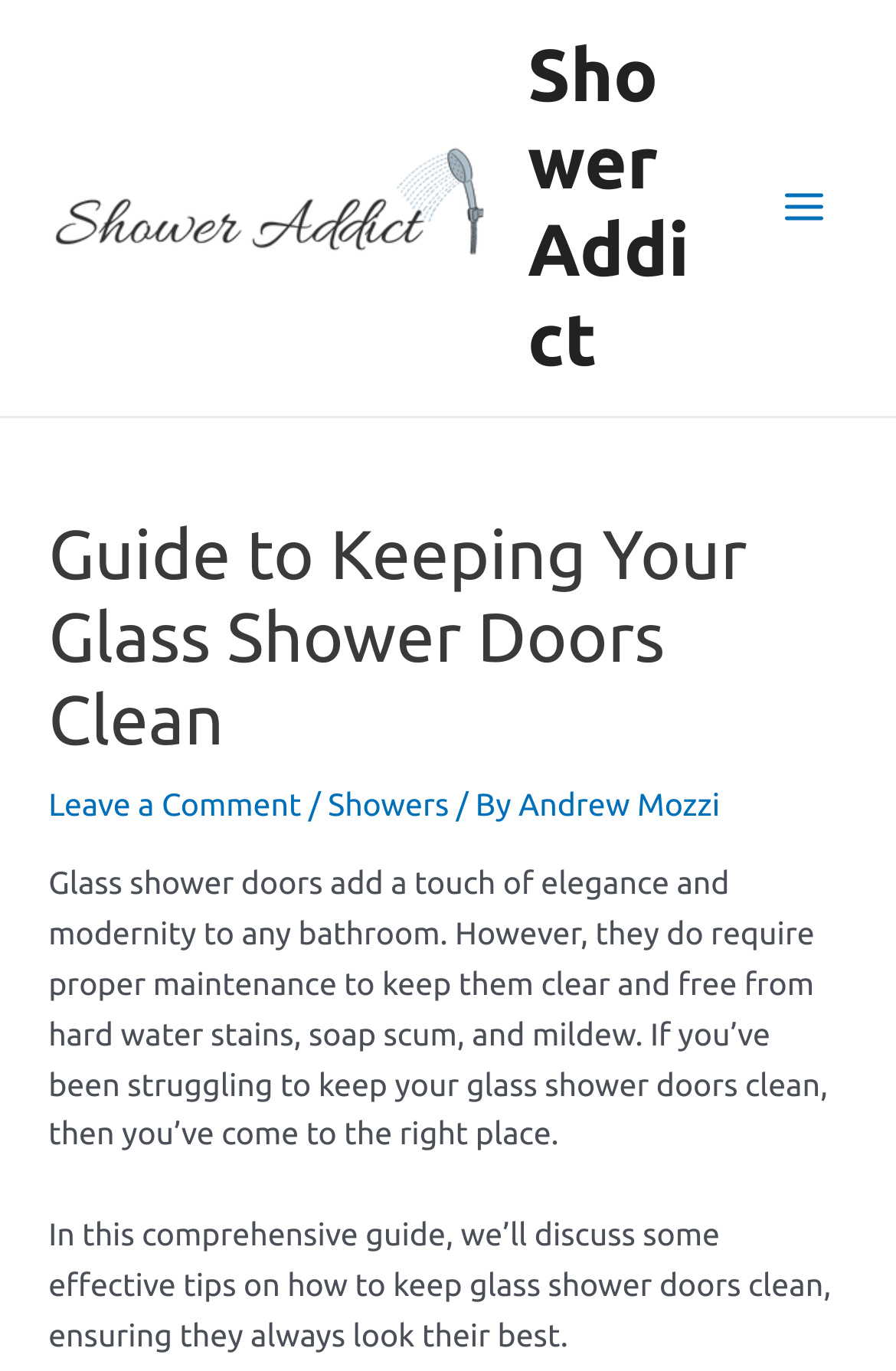Provide a thorough and detailed response to the question by examining the image: 
What is the category of this article?

The category of this article can be determined by looking at the breadcrumbs or the navigation links above the article title. One of the links says 'Showers', which suggests that this article belongs to the category of showers.